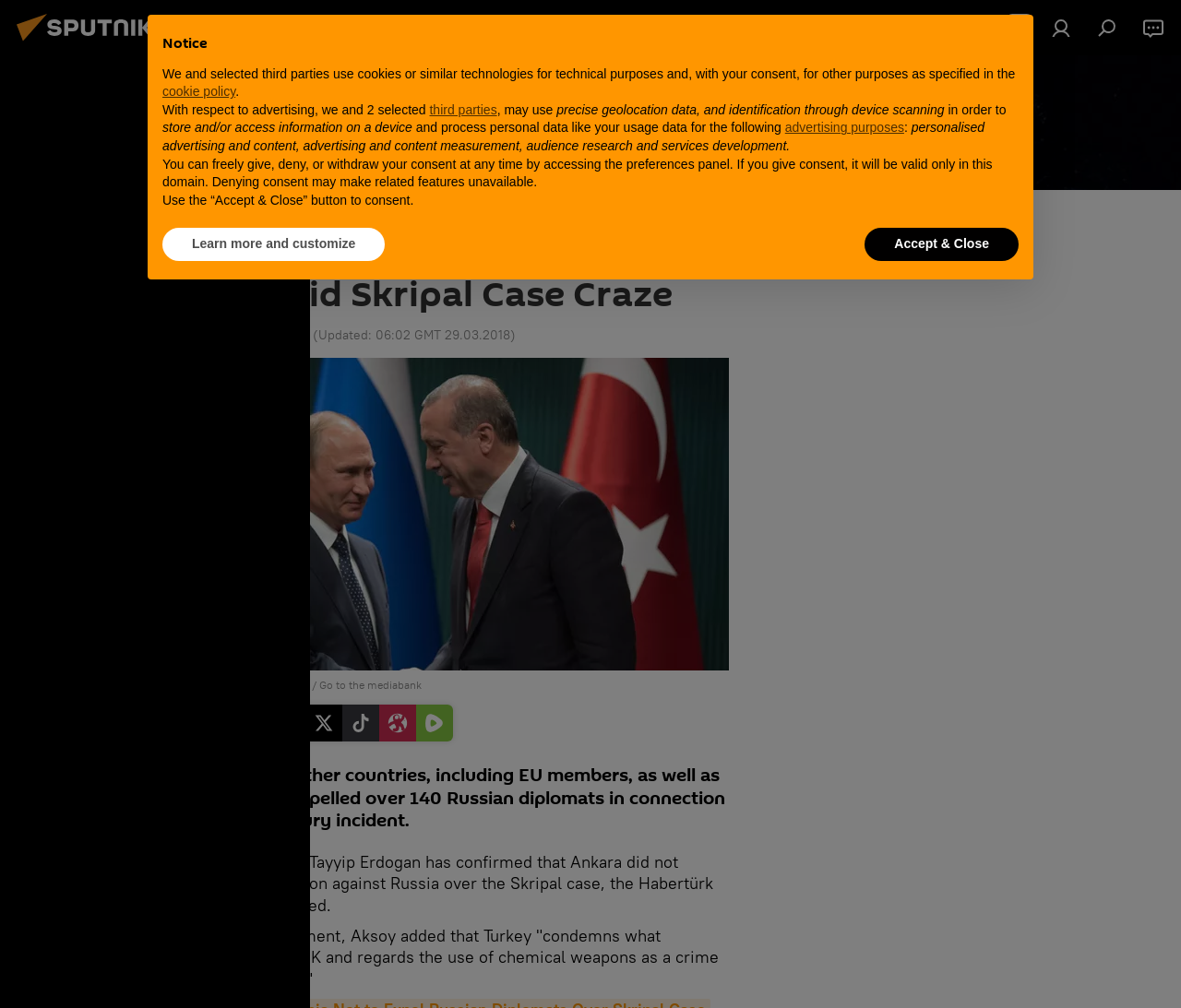Using the webpage screenshot and the element description third parties, determine the bounding box coordinates. Specify the coordinates in the format (top-left x, top-left y, bottom-right x, bottom-right y) with values ranging from 0 to 1.

[0.364, 0.101, 0.421, 0.118]